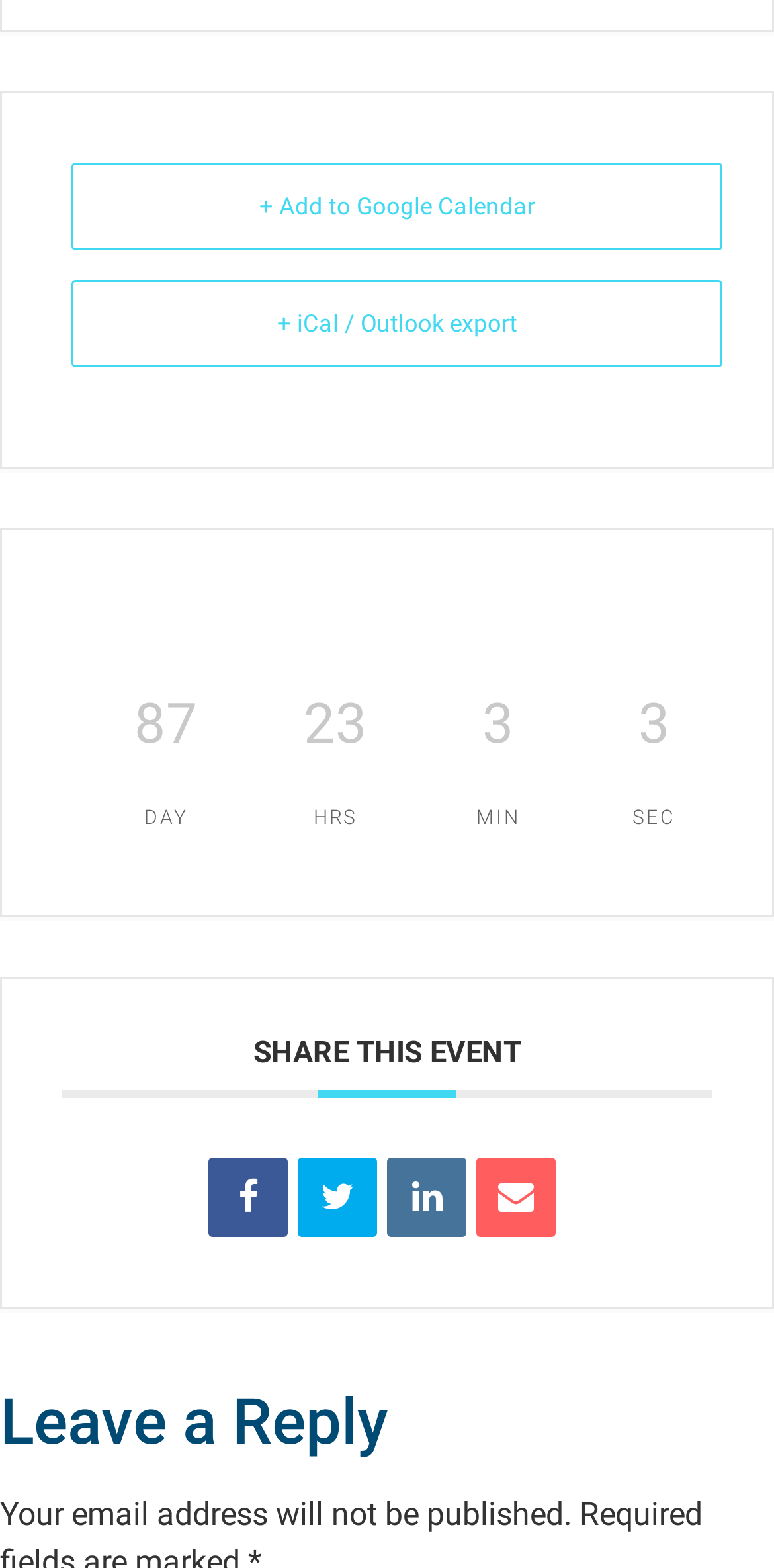What is the purpose of the first two links?
Using the image as a reference, answer the question in detail.

The first two links have OCR text '+ Add to Google Calendar' and '+ iCal / Outlook export' respectively, which suggests that they are used to add the event to the user's calendar. This is a common feature found on event websites, allowing users to easily save the event to their personal calendars.